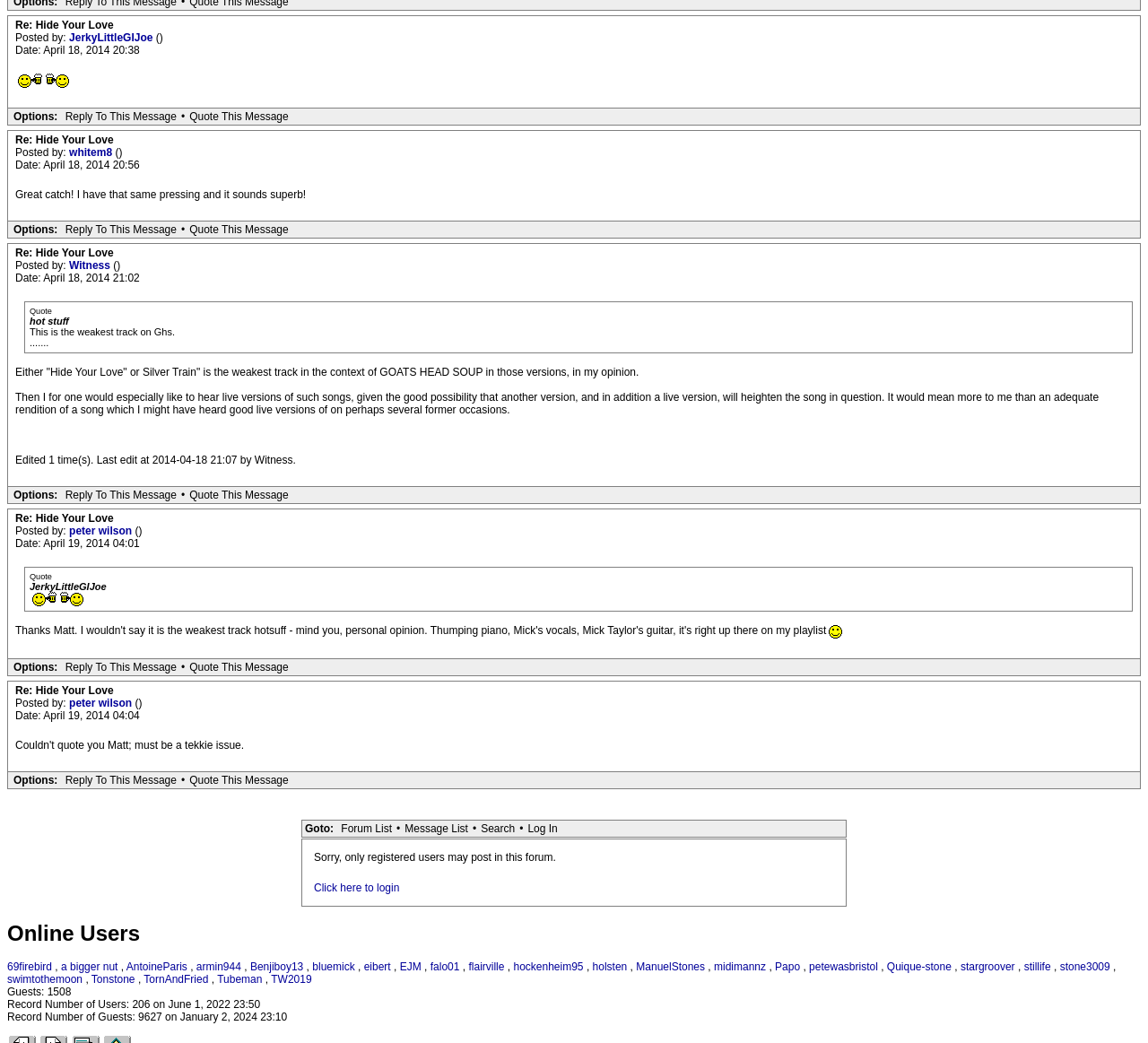Please identify the bounding box coordinates of the element's region that should be clicked to execute the following instruction: "Quote this message". The bounding box coordinates must be four float numbers between 0 and 1, i.e., [left, top, right, bottom].

[0.161, 0.105, 0.255, 0.119]